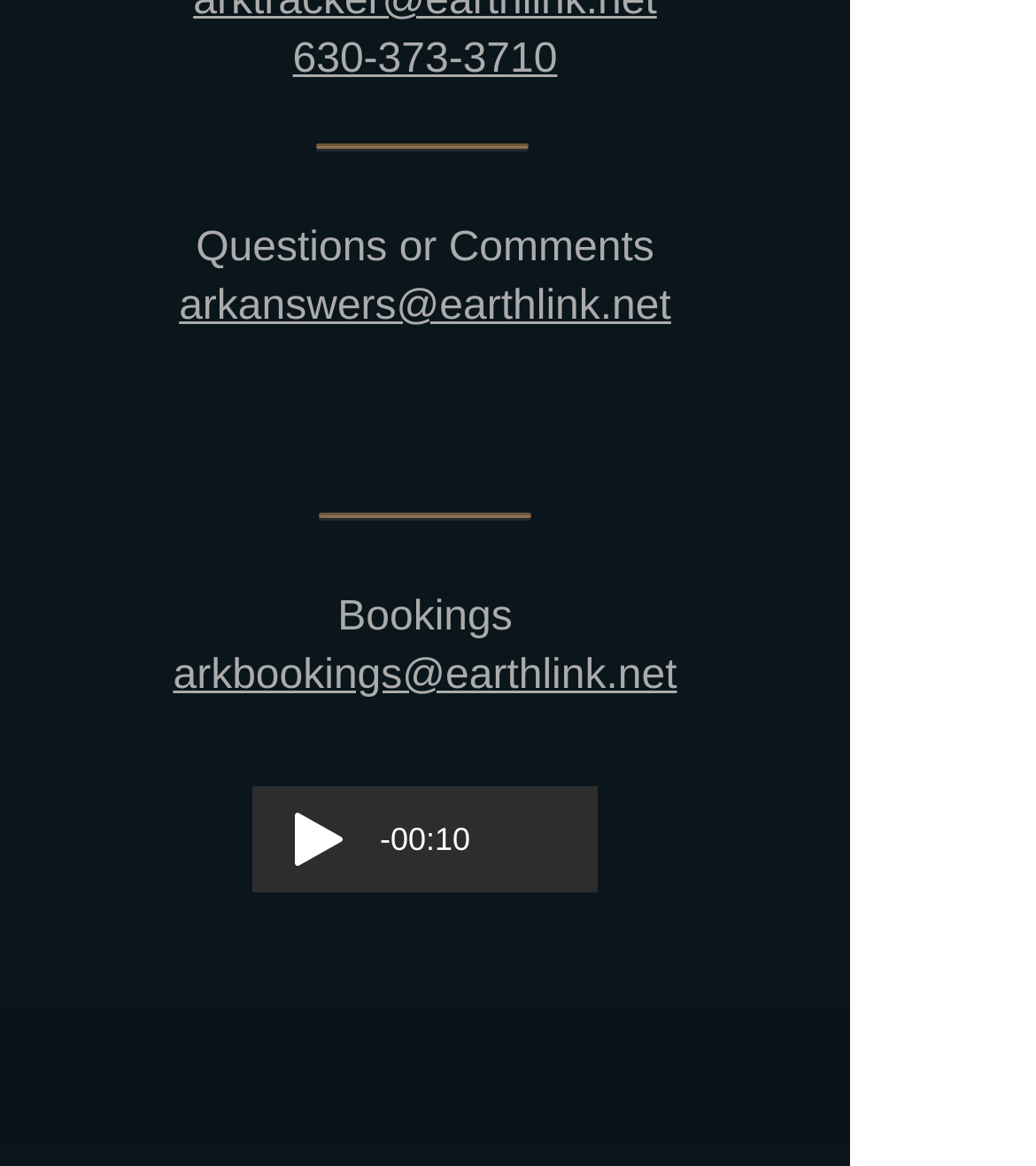Select the bounding box coordinates of the element I need to click to carry out the following instruction: "access Lenovo Yoga BIOS Update".

None